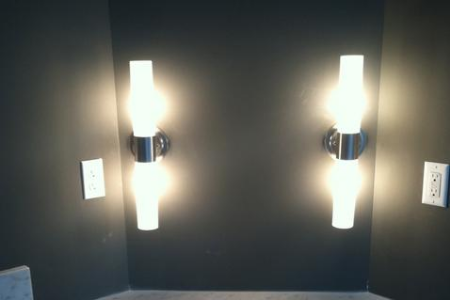Respond to the question below with a single word or phrase:
What is the style of the room's design?

Contemporary and sophisticated